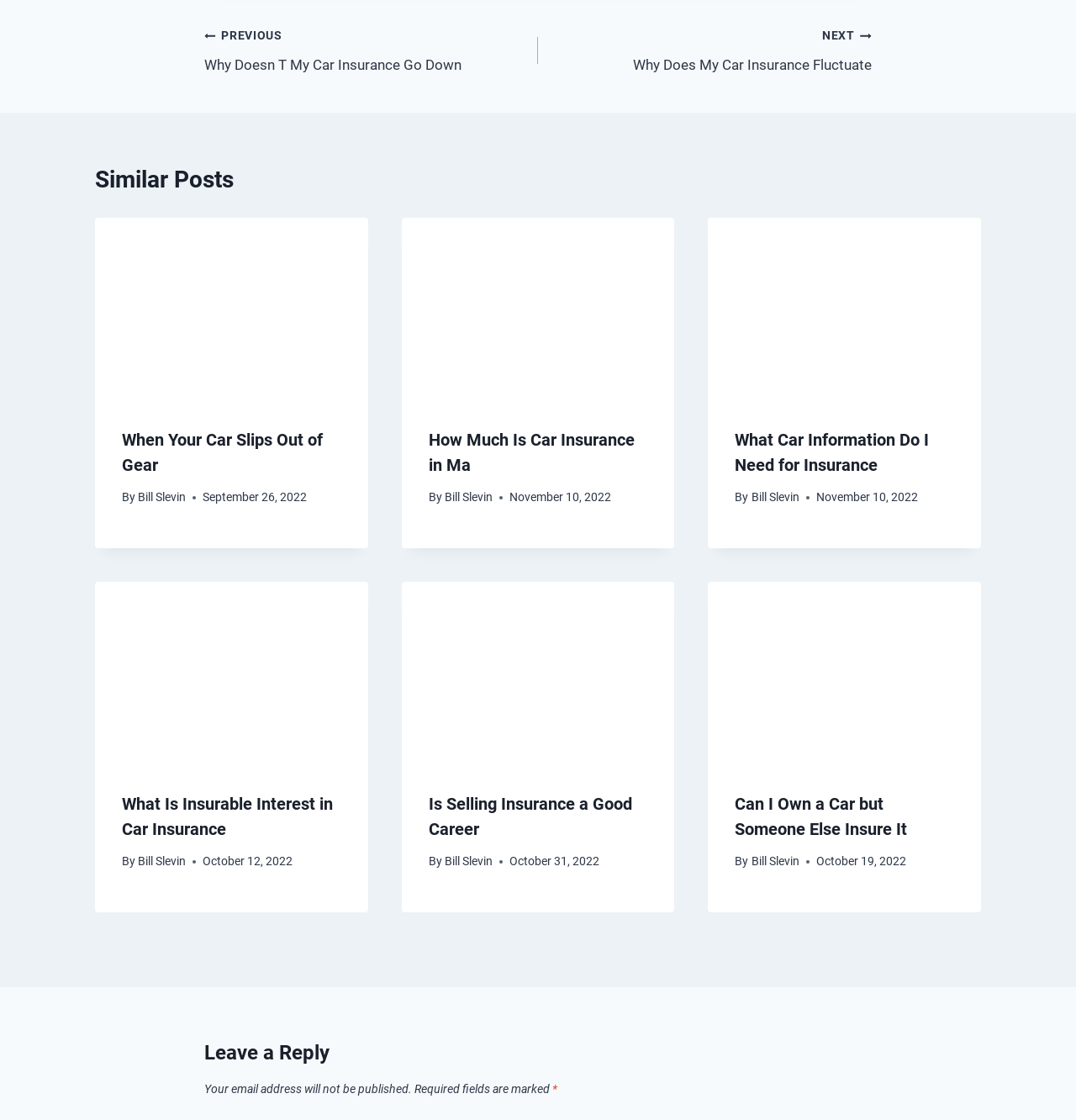What is the purpose of the 'NEXT' and 'PREVIOUS' links?
Answer the question with a single word or phrase derived from the image.

Navigate between posts